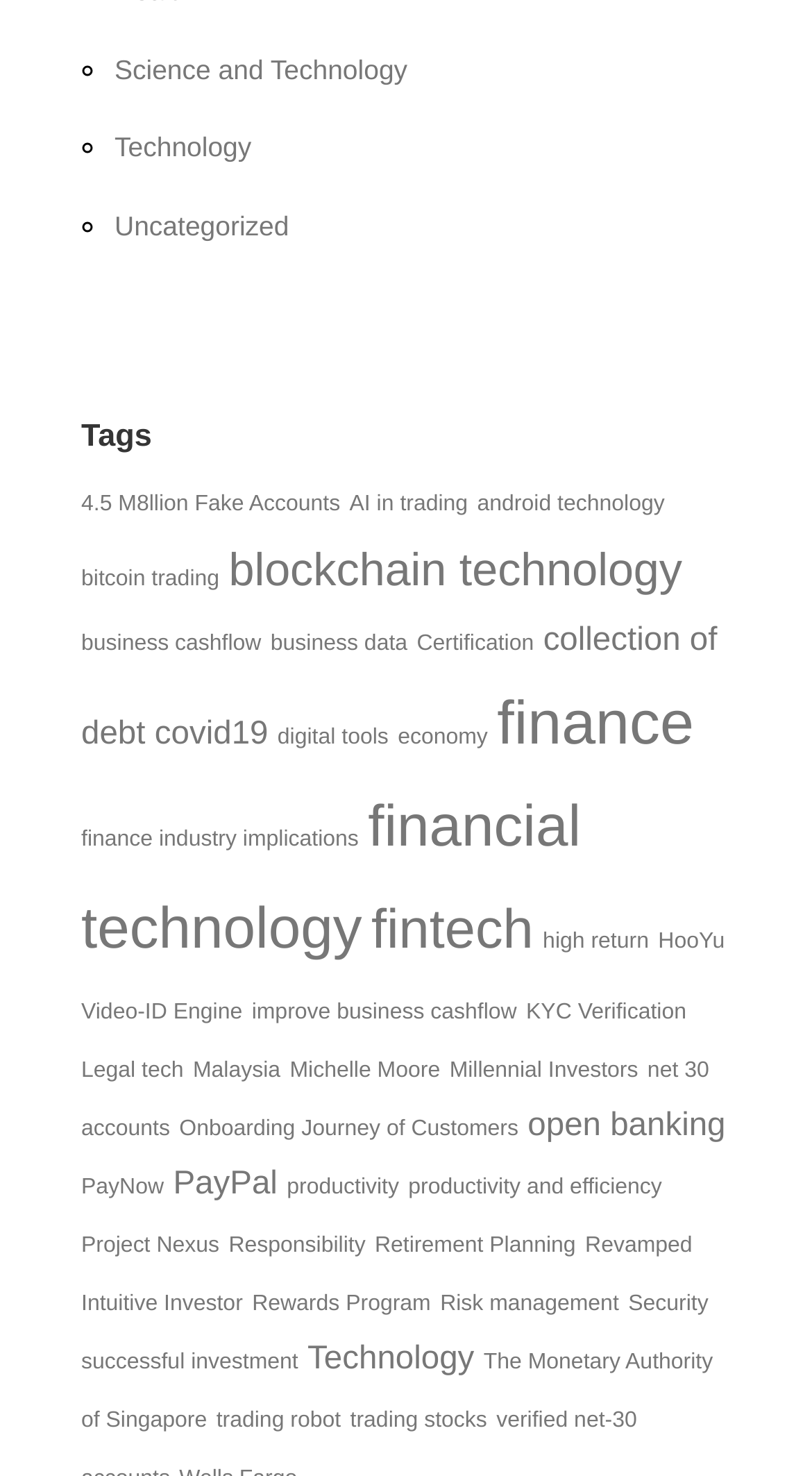How many items are related to 'blockchain technology'?
Refer to the image and give a detailed answer to the query.

I found the link 'blockchain technology (4 items)' which indicates that there are 4 items related to 'blockchain technology'.